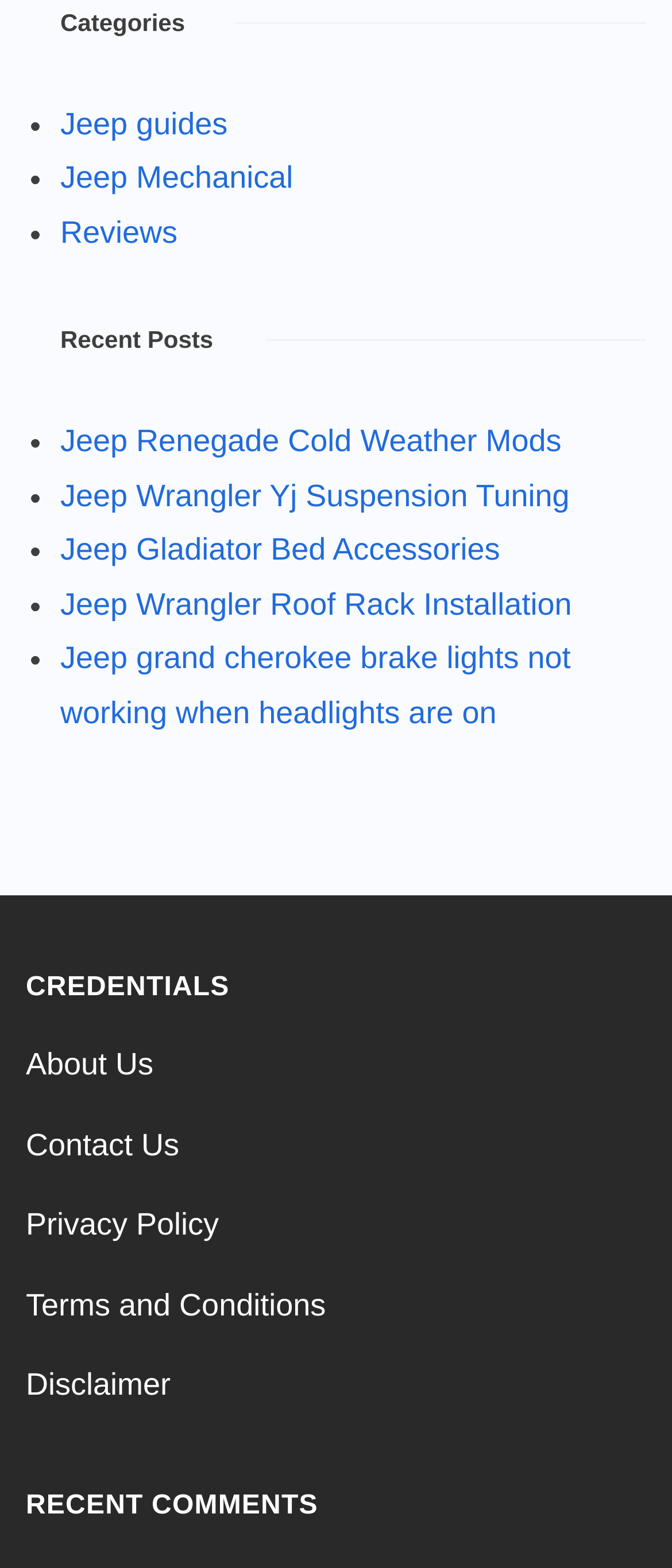Using details from the image, please answer the following question comprehensively:
How many categories are listed?

I counted the number of list markers and corresponding links under the 'Categories' heading, and there are three categories listed: 'Jeep guides', 'Jeep Mechanical', and 'Reviews'.